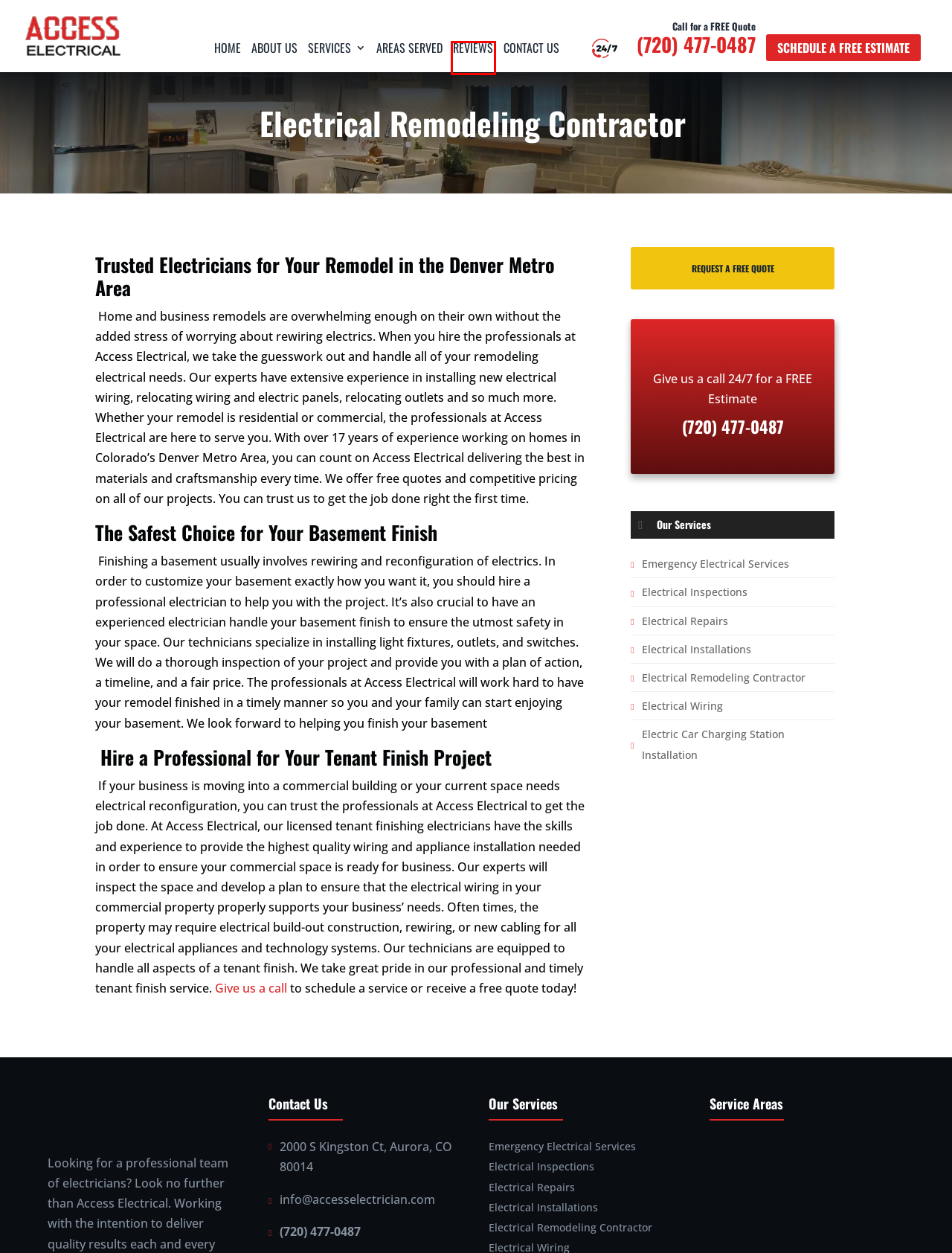A screenshot of a webpage is given, marked with a red bounding box around a UI element. Please select the most appropriate webpage description that fits the new page after clicking the highlighted element. Here are the candidates:
A. Reviews Aurora CO | Access Electrical
B. Electrical Installations Aurora CO | Access Electrical
C. Areas We Serve | Access Electrical
D. Electric Car Charging Station Installation Aurora, CO Denver, CO | Access Electrical
E. #1 Electrician Aurora CO | Access Electrical
F. Contact Us Aurora CO | Access Electrical
G. Electrical Inspections Aurora CO | Access Electrical
H. About Us | Access Electrical

A